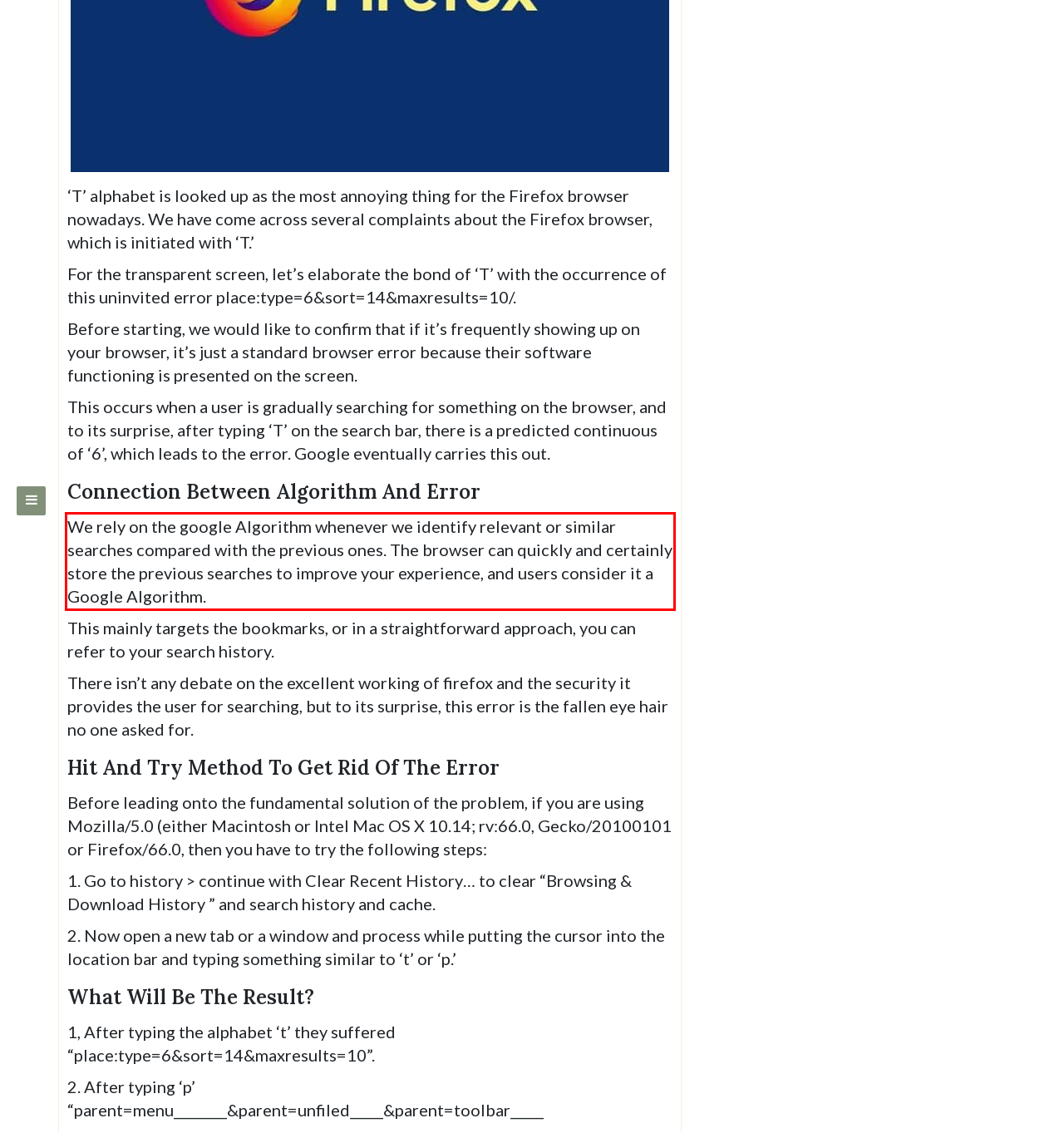Perform OCR on the text inside the red-bordered box in the provided screenshot and output the content.

We rely on the google Algorithm whenever we identify relevant or similar searches compared with the previous ones. The browser can quickly and certainly store the previous searches to improve your experience, and users consider it a Google Algorithm.